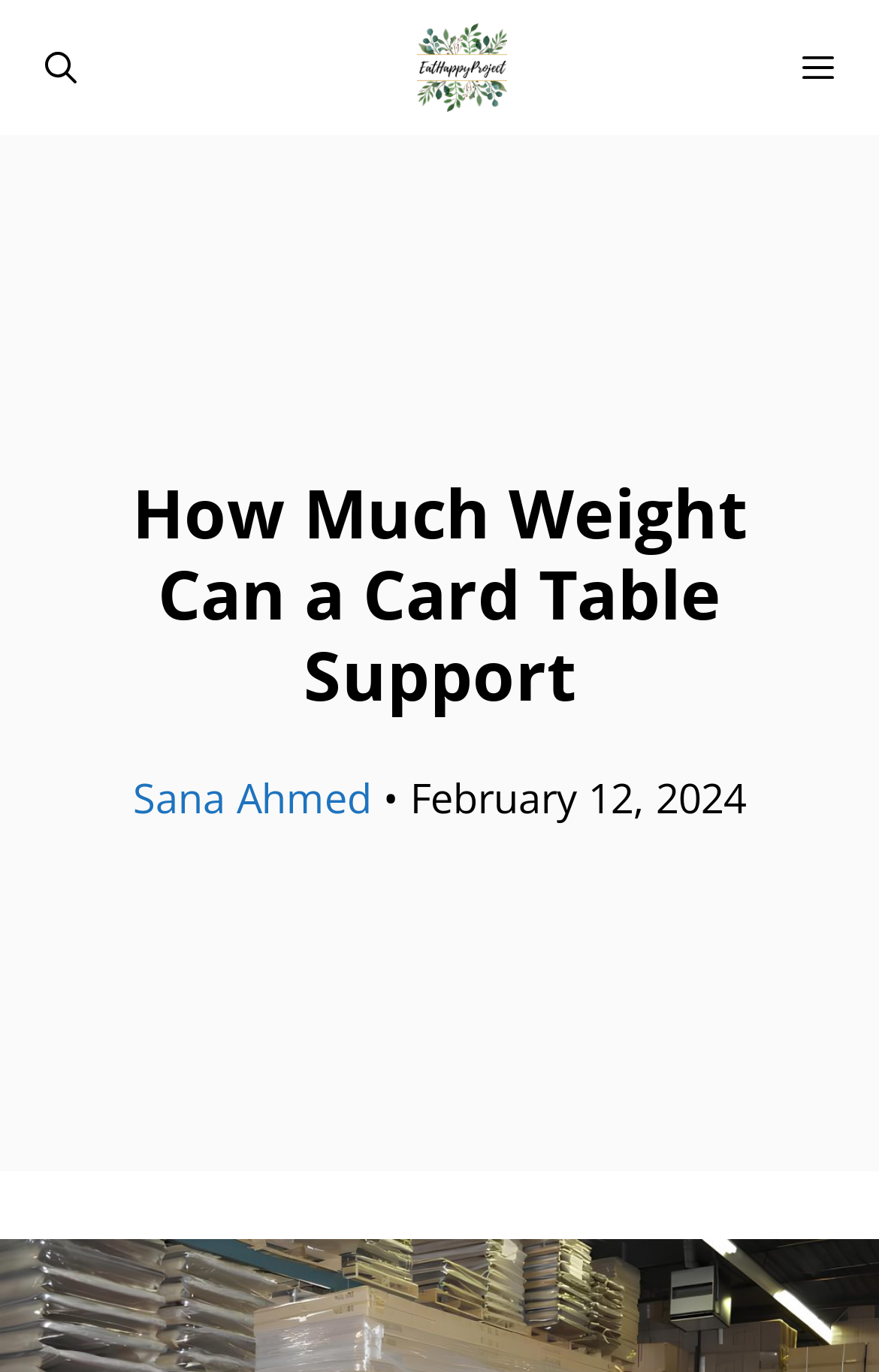What is the headline of the webpage?

How Much Weight Can a Card Table Support